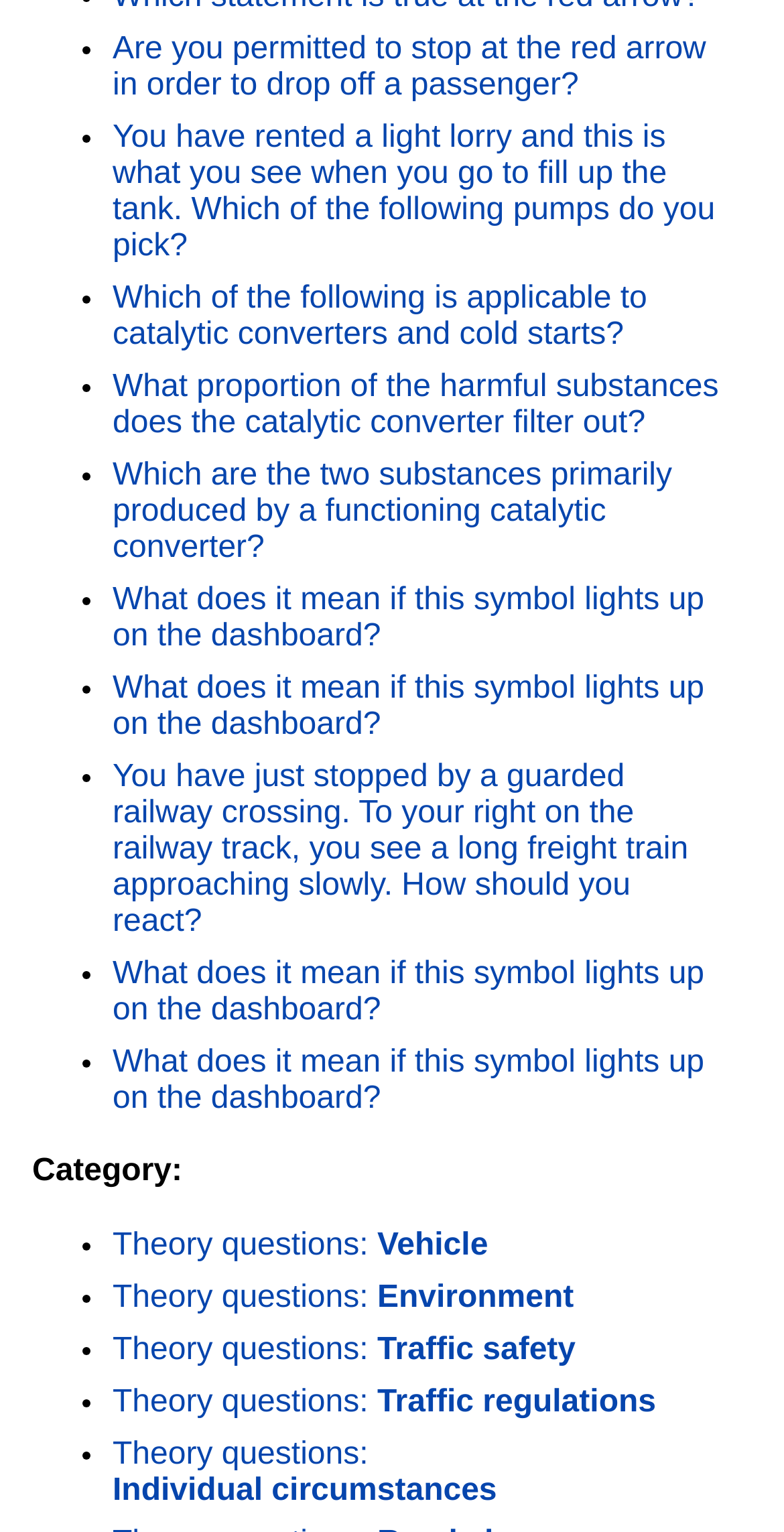What is the main topic of the webpage?
Please respond to the question with a detailed and well-explained answer.

The webpage appears to be a collection of theory questions related to driving or traffic rules, with various categories and questions listed.